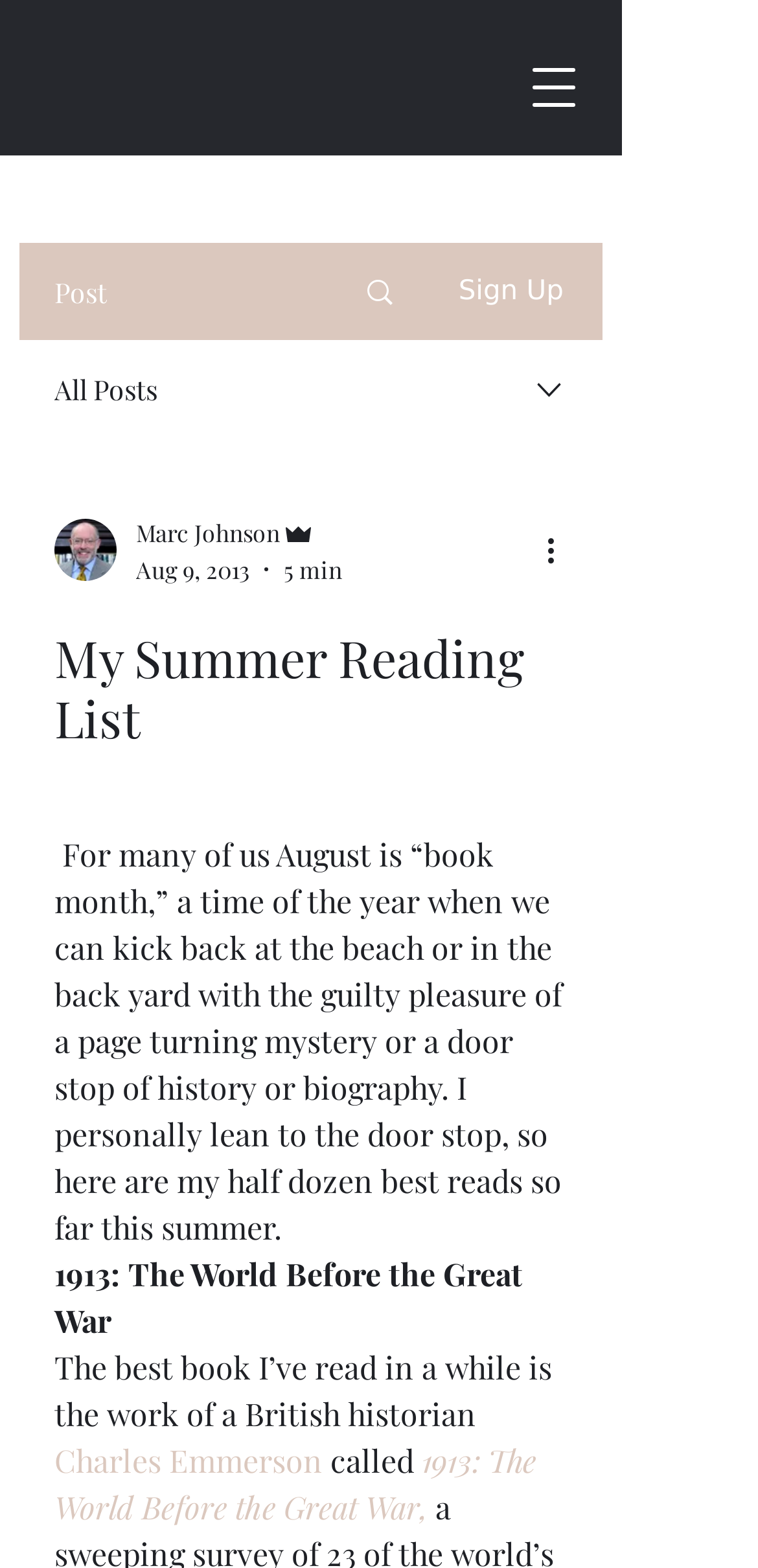Extract the bounding box of the UI element described as: "Charles Emmerson".

[0.072, 0.919, 0.426, 0.945]